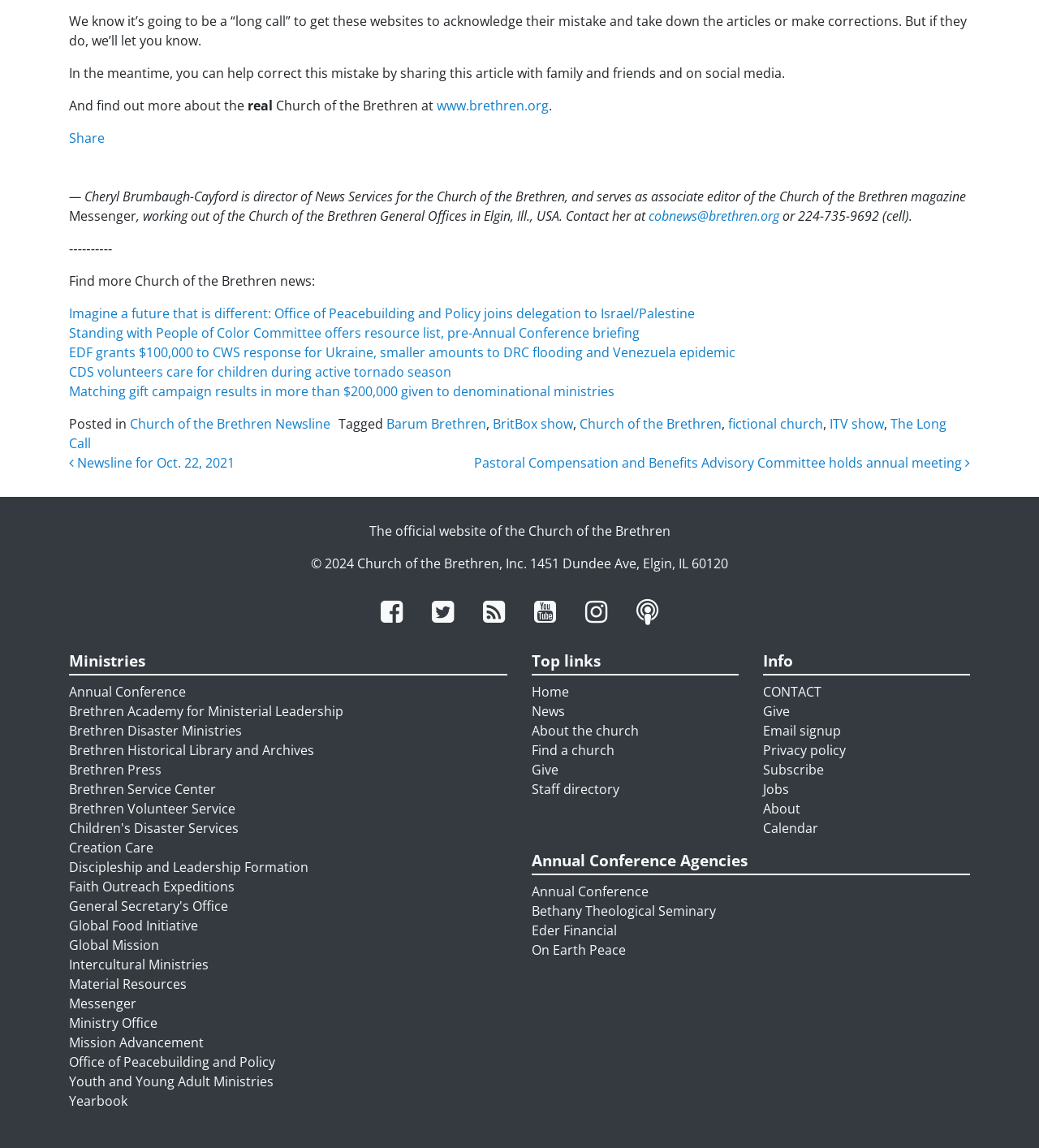What is the purpose of the 'Share' button?
Could you give a comprehensive explanation in response to this question?

The purpose of the 'Share' button can be inferred from its position and text, which suggests that it is intended for users to share the article with others.